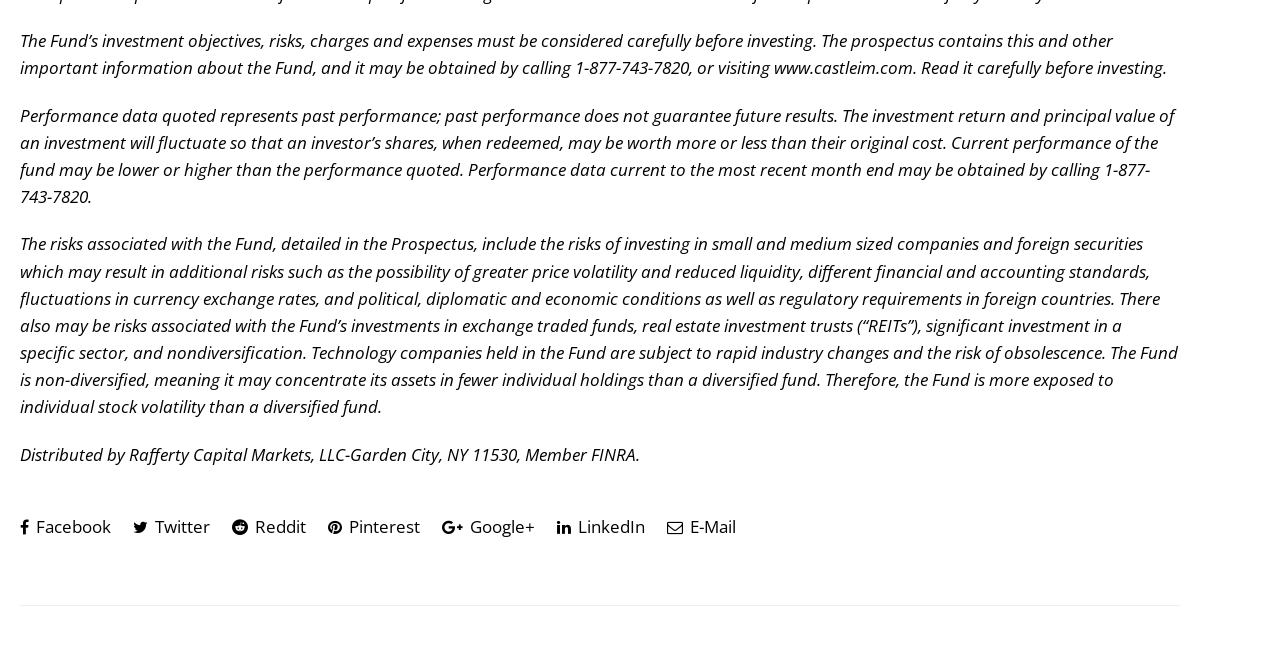Given the element description "Pinterest", identify the bounding box of the corresponding UI element.

[0.256, 0.773, 0.328, 0.829]